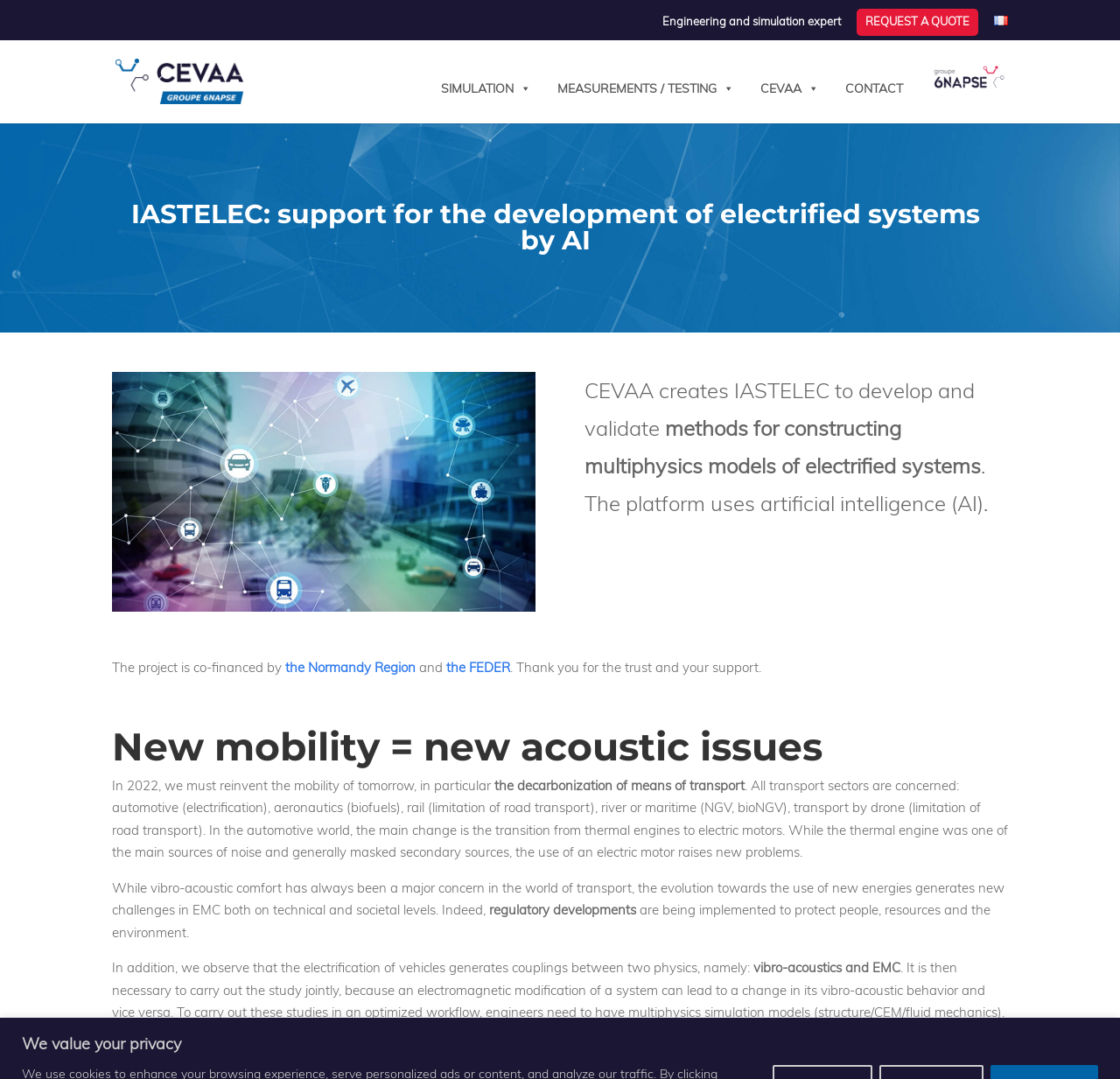Provide a one-word or brief phrase answer to the question:
What is the main topic of the webpage?

Electrified systems and AI